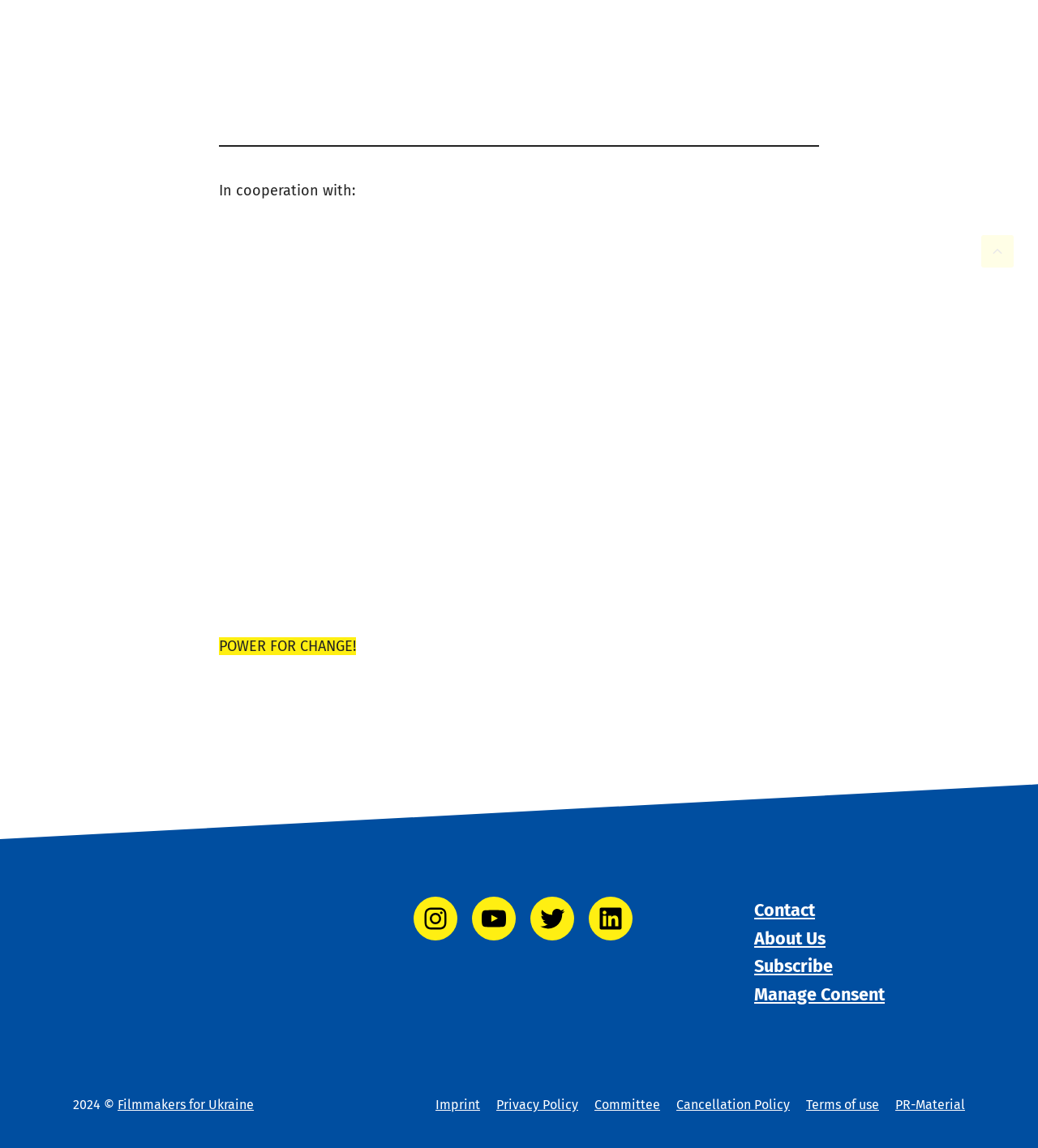Identify the bounding box for the element characterized by the following description: "PR-Material".

[0.862, 0.956, 0.93, 0.969]